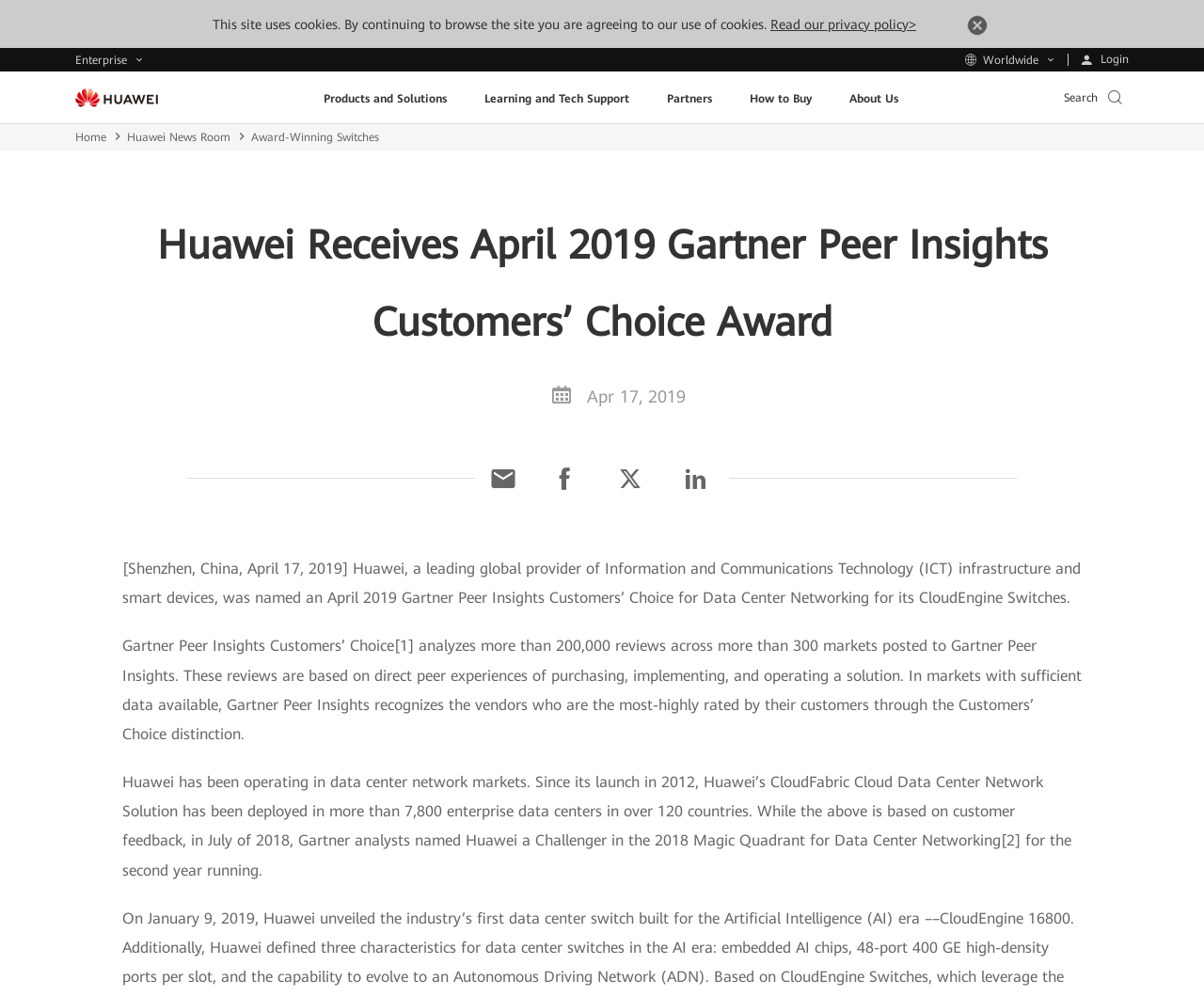What is the name of the award received by Huawei?
Please use the image to provide an in-depth answer to the question.

I found this answer by looking at the text that mentions 'Huawei Receives April 2019 Gartner Peer Insights Customers’ Choice Award'. This text explicitly states the name of the award received by Huawei.